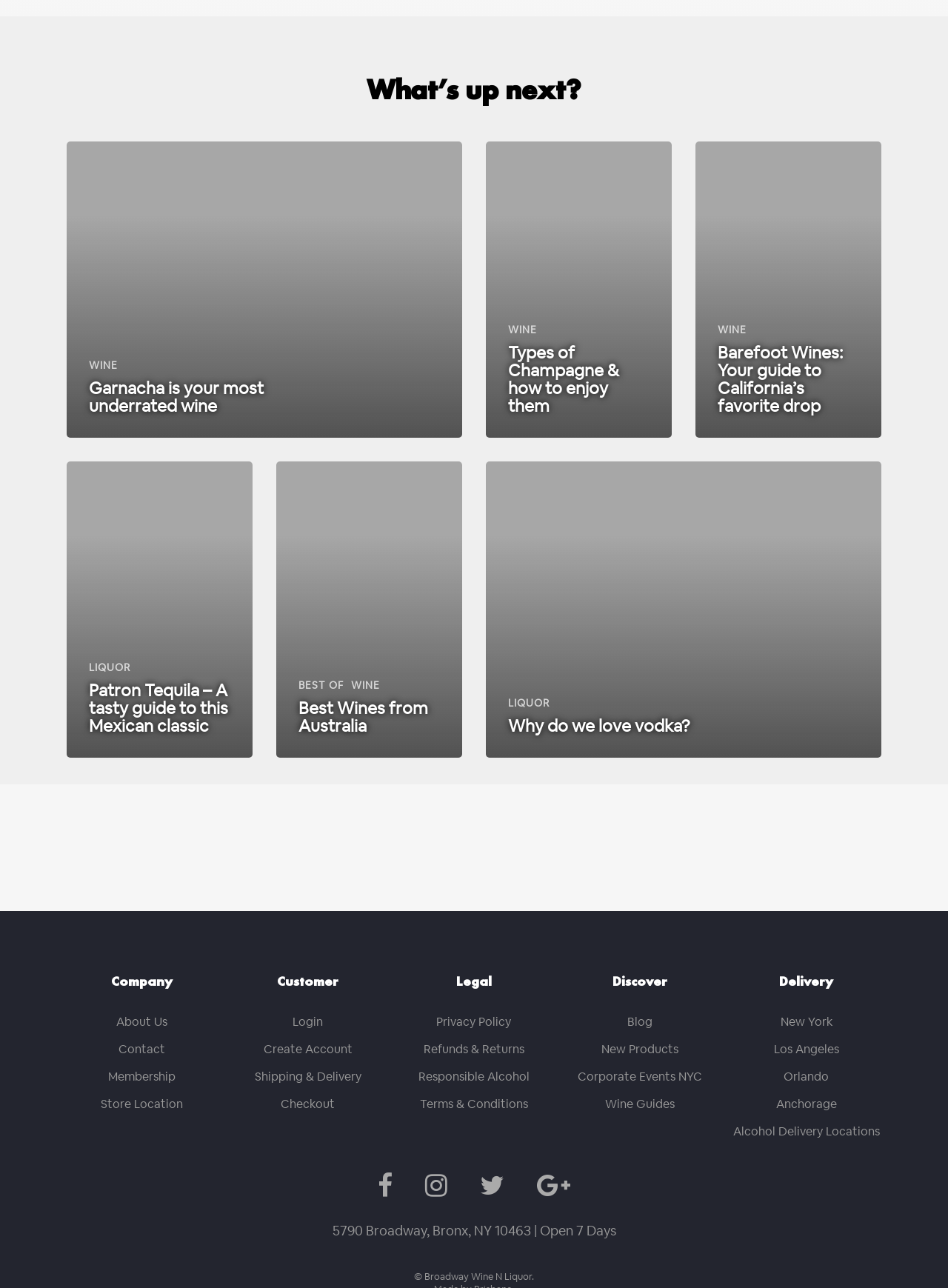What is the location of the store?
Kindly offer a detailed explanation using the data available in the image.

I found the store location at the bottom of the webpage, where it is written as '5790 Broadway, Bronx, NY 10463'. This is likely the physical address of the store.